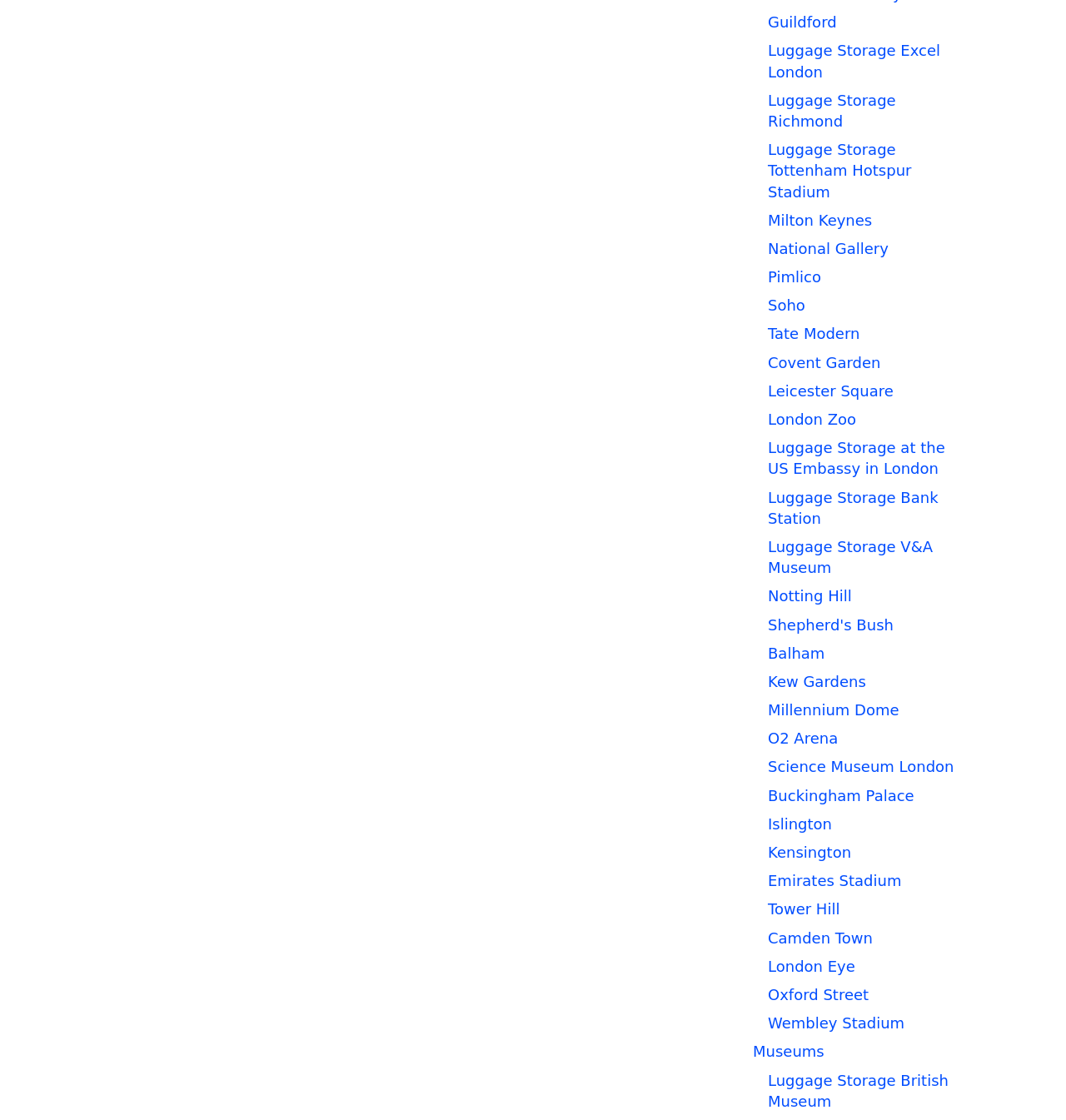Determine the bounding box coordinates for the area that needs to be clicked to fulfill this task: "Check out Covent Garden". The coordinates must be given as four float numbers between 0 and 1, i.e., [left, top, right, bottom].

[0.72, 0.316, 0.826, 0.331]